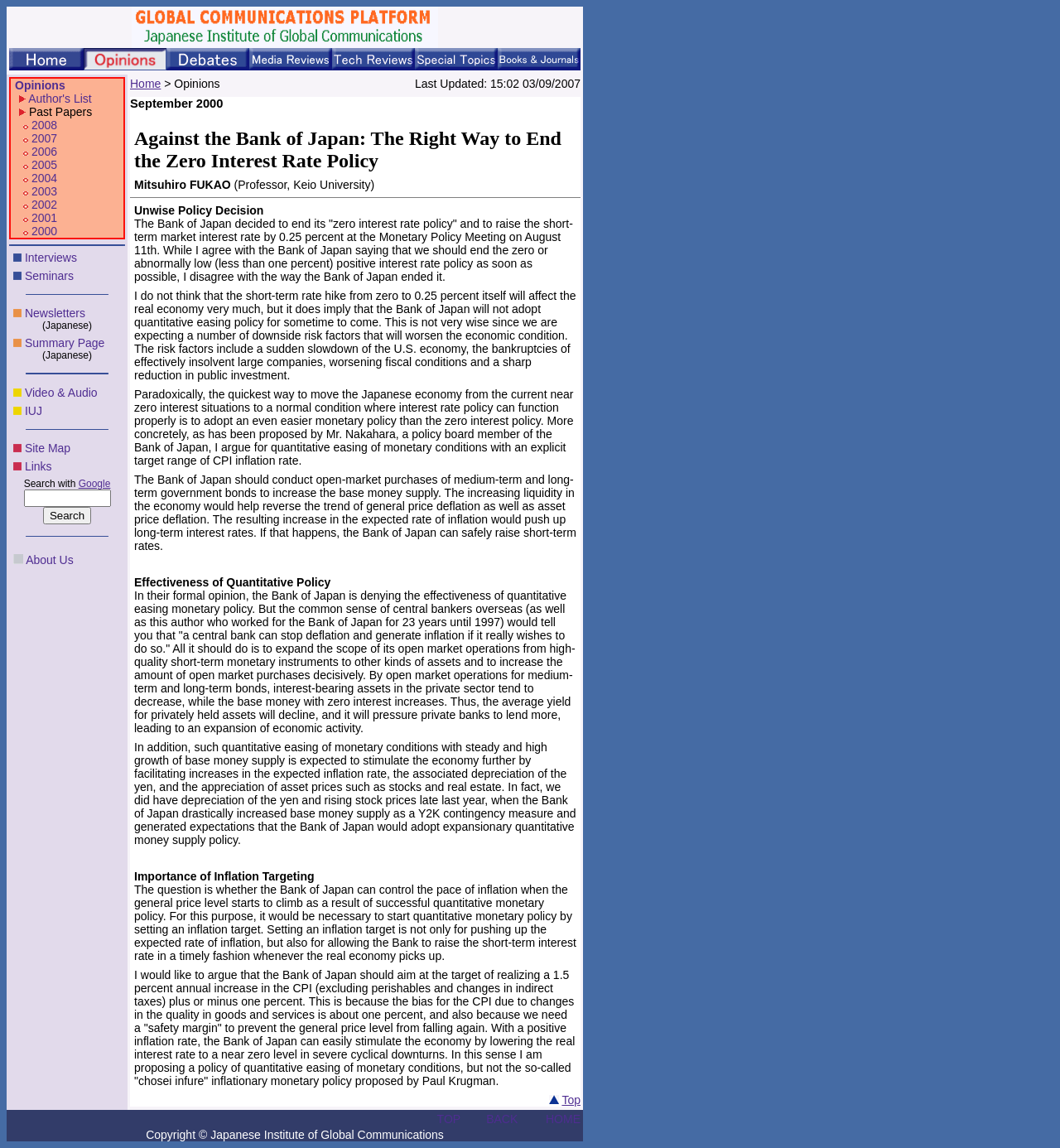What is the topic of the second row in the table?
Using the information from the image, give a concise answer in one word or a short phrase.

Interviews